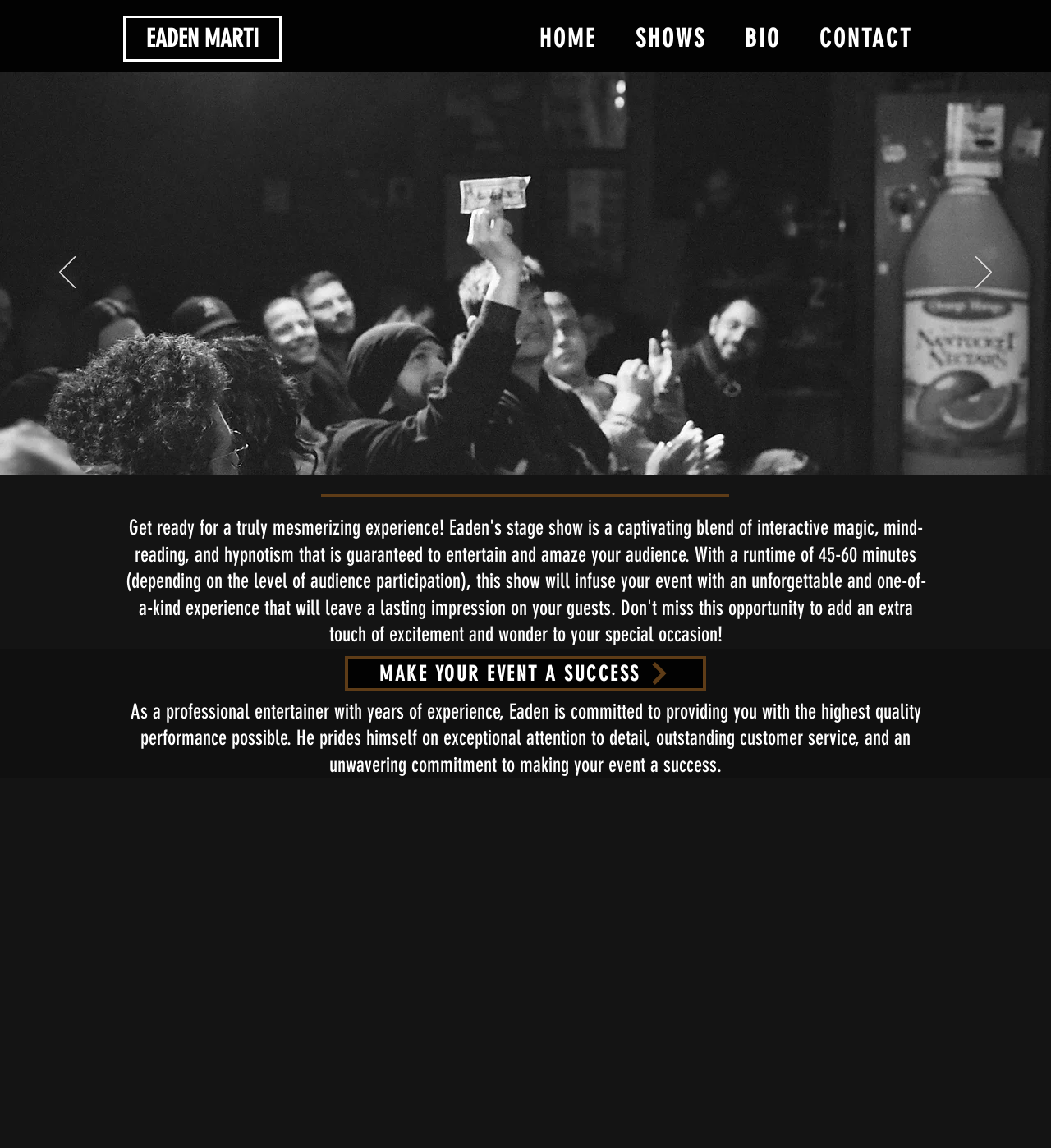What is Eaden's commitment to?
Give a detailed explanation using the information visible in the image.

According to the text on the webpage, Eaden is committed to making events a success. This is stated in the paragraph that describes his approach to performances, where it says he prides himself on exceptional attention to detail, outstanding customer service, and an unwavering commitment to making events a success.